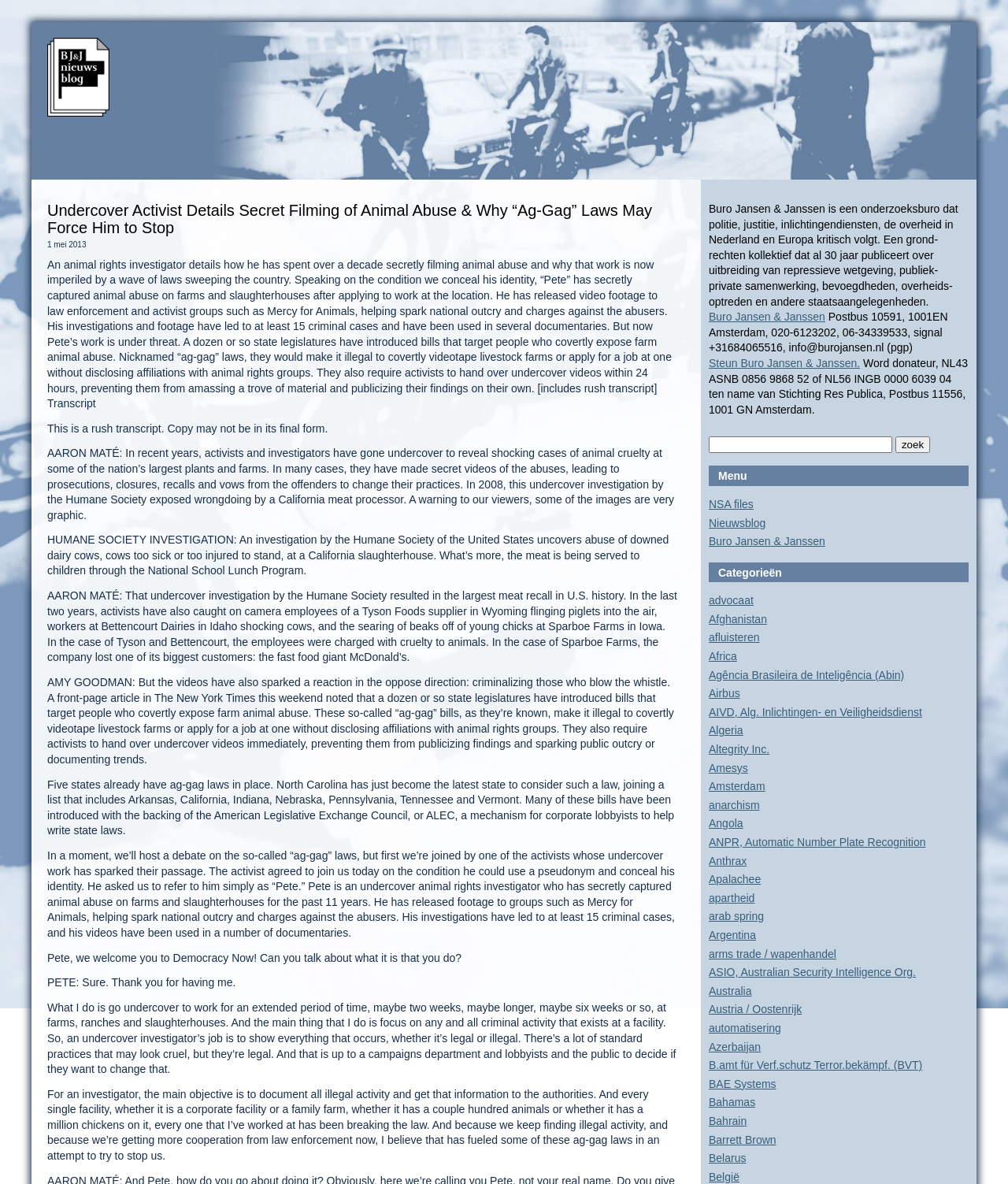Determine the bounding box coordinates of the clickable region to follow the instruction: "Follow the 'NSA files' link".

[0.703, 0.42, 0.748, 0.431]